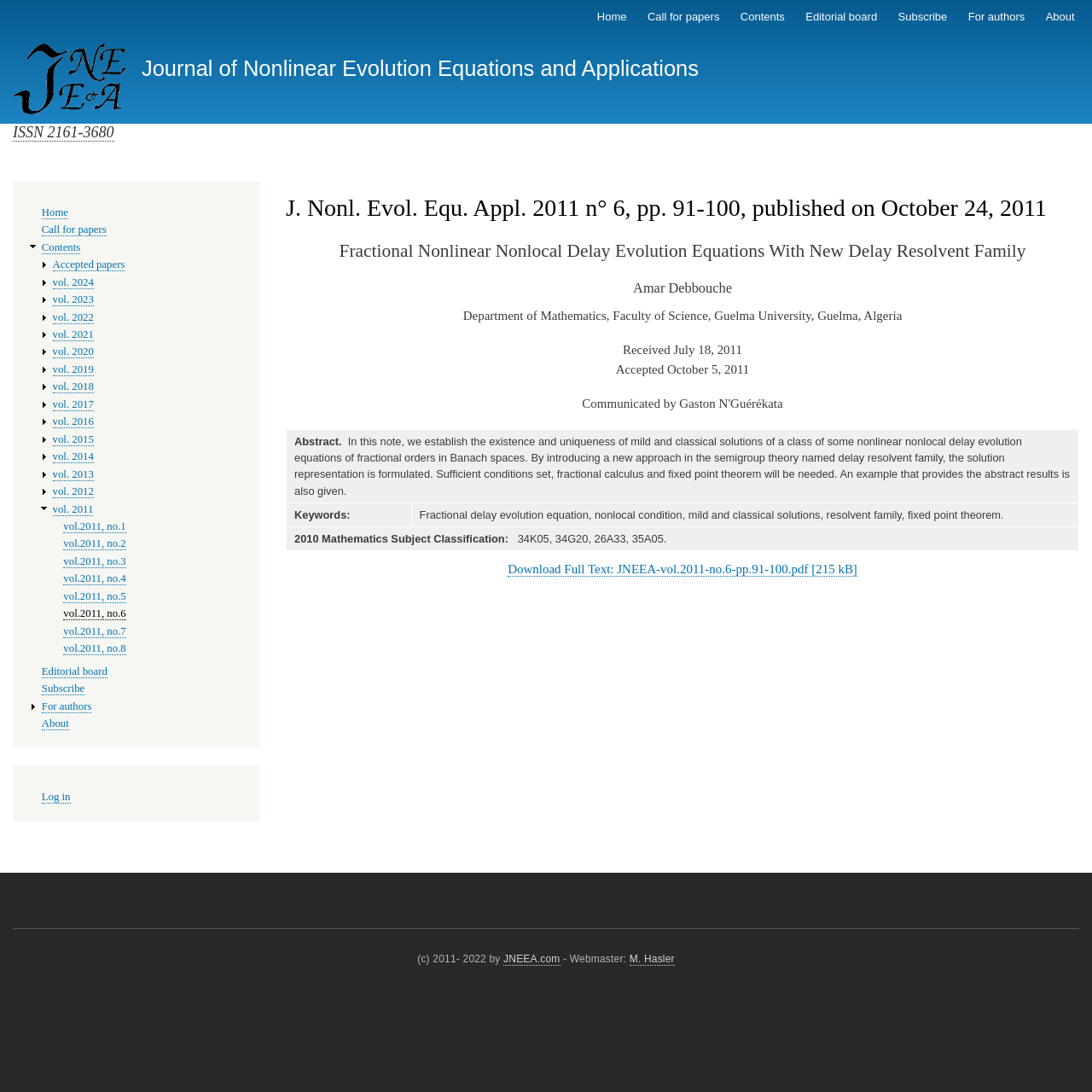What is the ISSN number of the journal?
Using the image, give a concise answer in the form of a single word or short phrase.

2161-3680